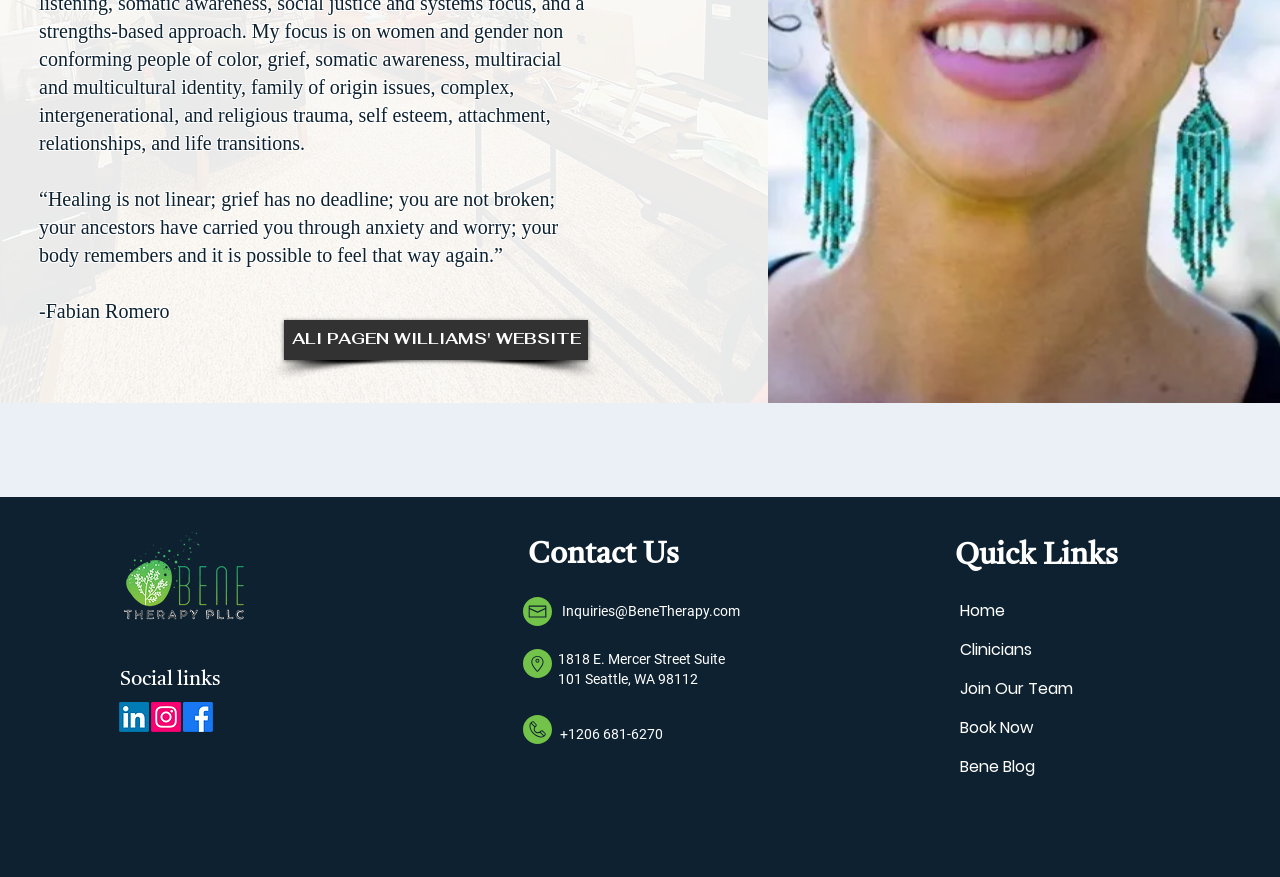Extract the bounding box for the UI element that matches this description: "Home".

[0.75, 0.674, 0.86, 0.718]